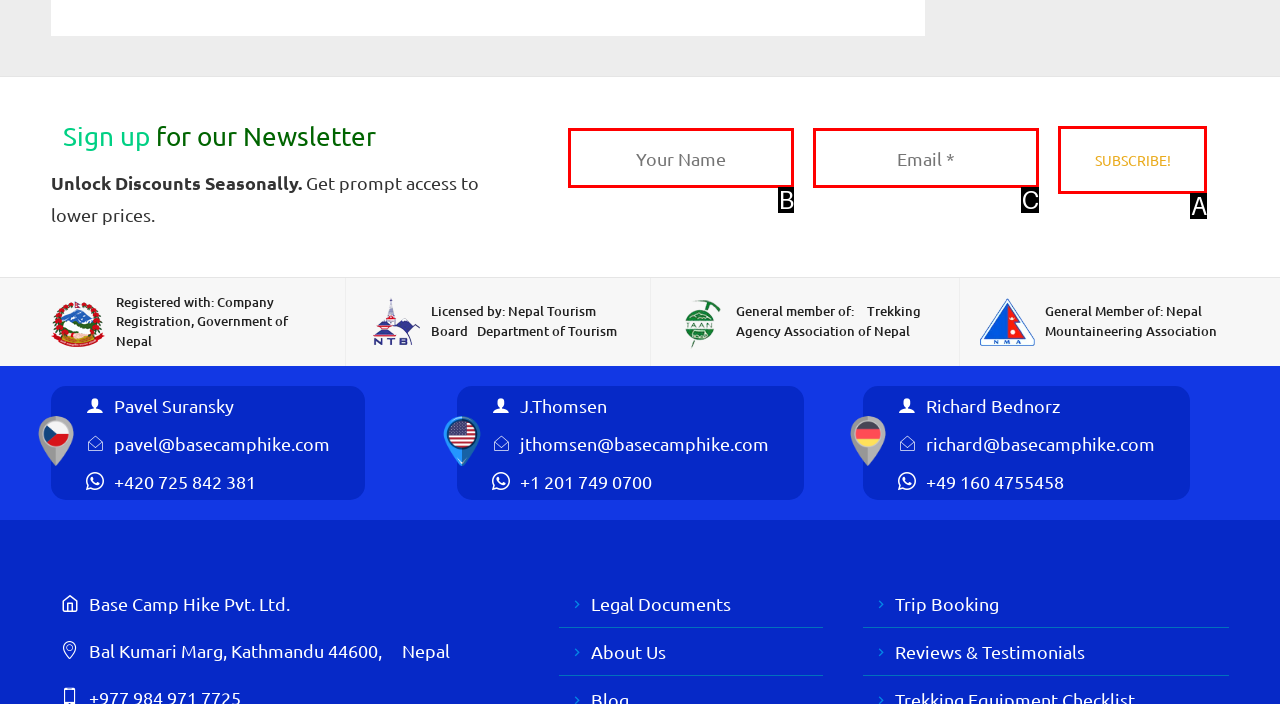Which UI element matches this description: value="Subscribe!"?
Reply with the letter of the correct option directly.

A